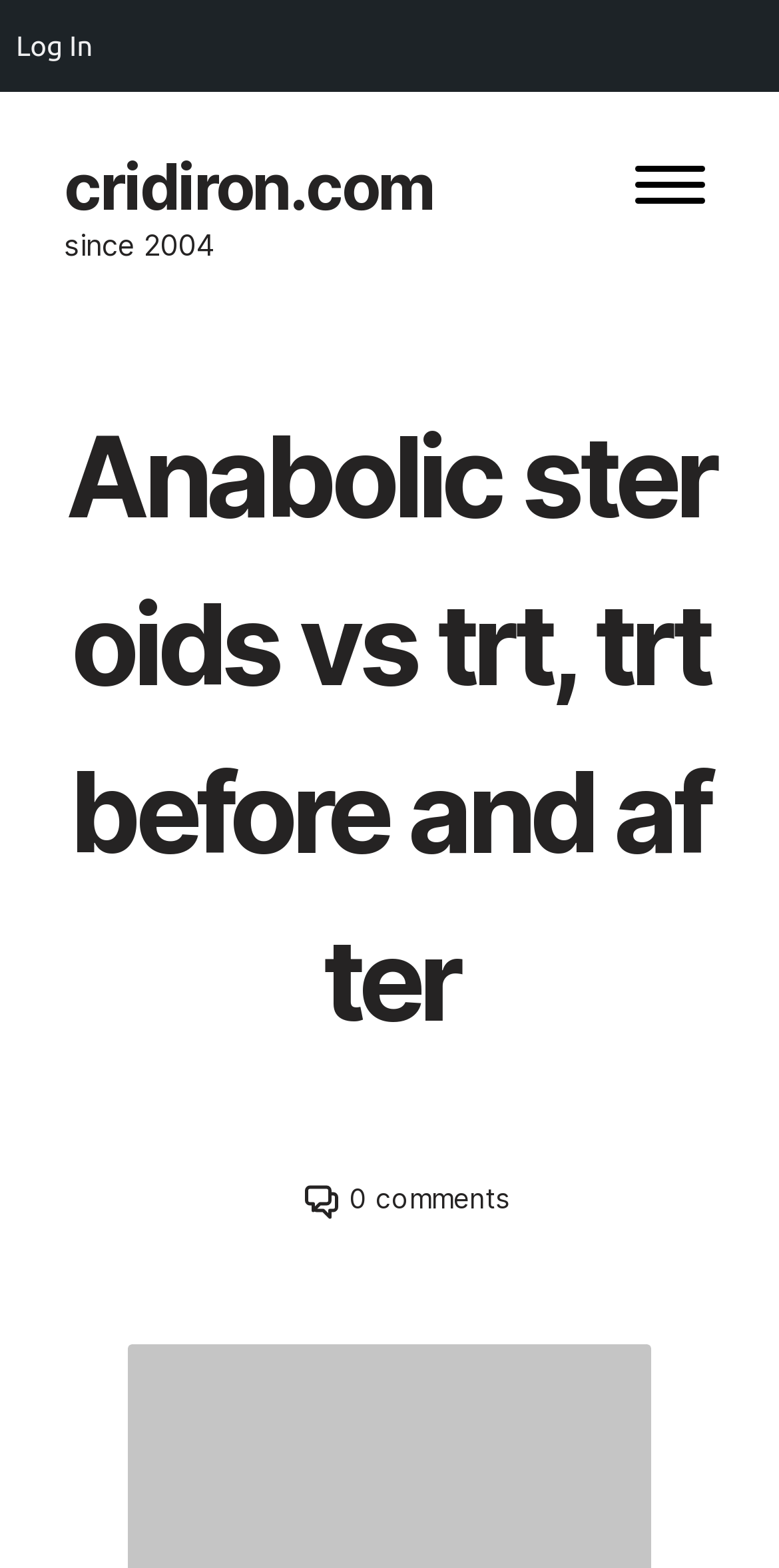Based on the image, please respond to the question with as much detail as possible:
How many comments are there in the current post?

I found the number of comments by looking at the link element with the text '0 comments Skip to comment section' which is located at the bottom of the webpage, indicating that there are 0 comments in the current post.